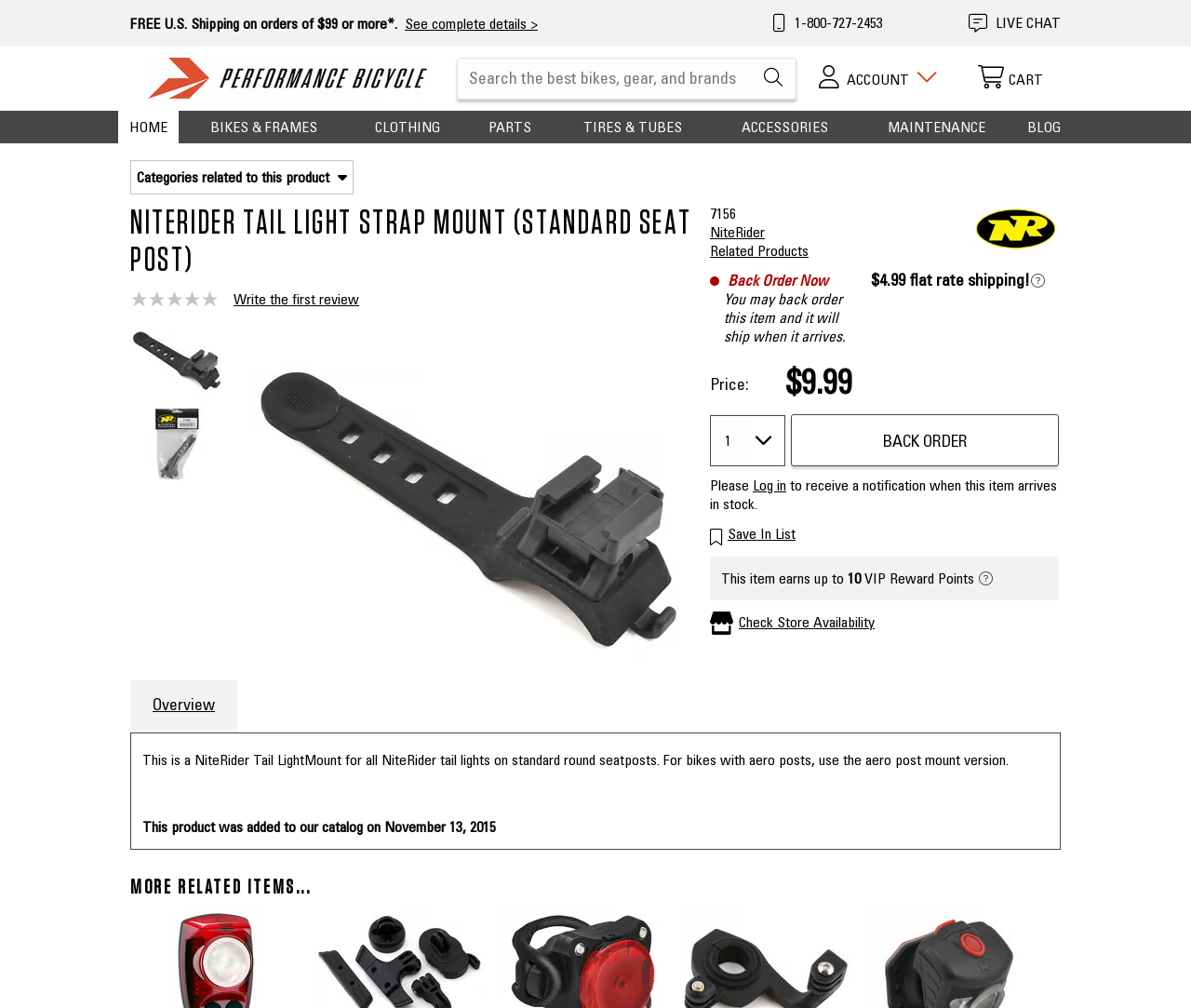Locate the bounding box coordinates of the clickable region necessary to complete the following instruction: "Back order this item". Provide the coordinates in the format of four float numbers between 0 and 1, i.e., [left, top, right, bottom].

[0.664, 0.411, 0.889, 0.463]